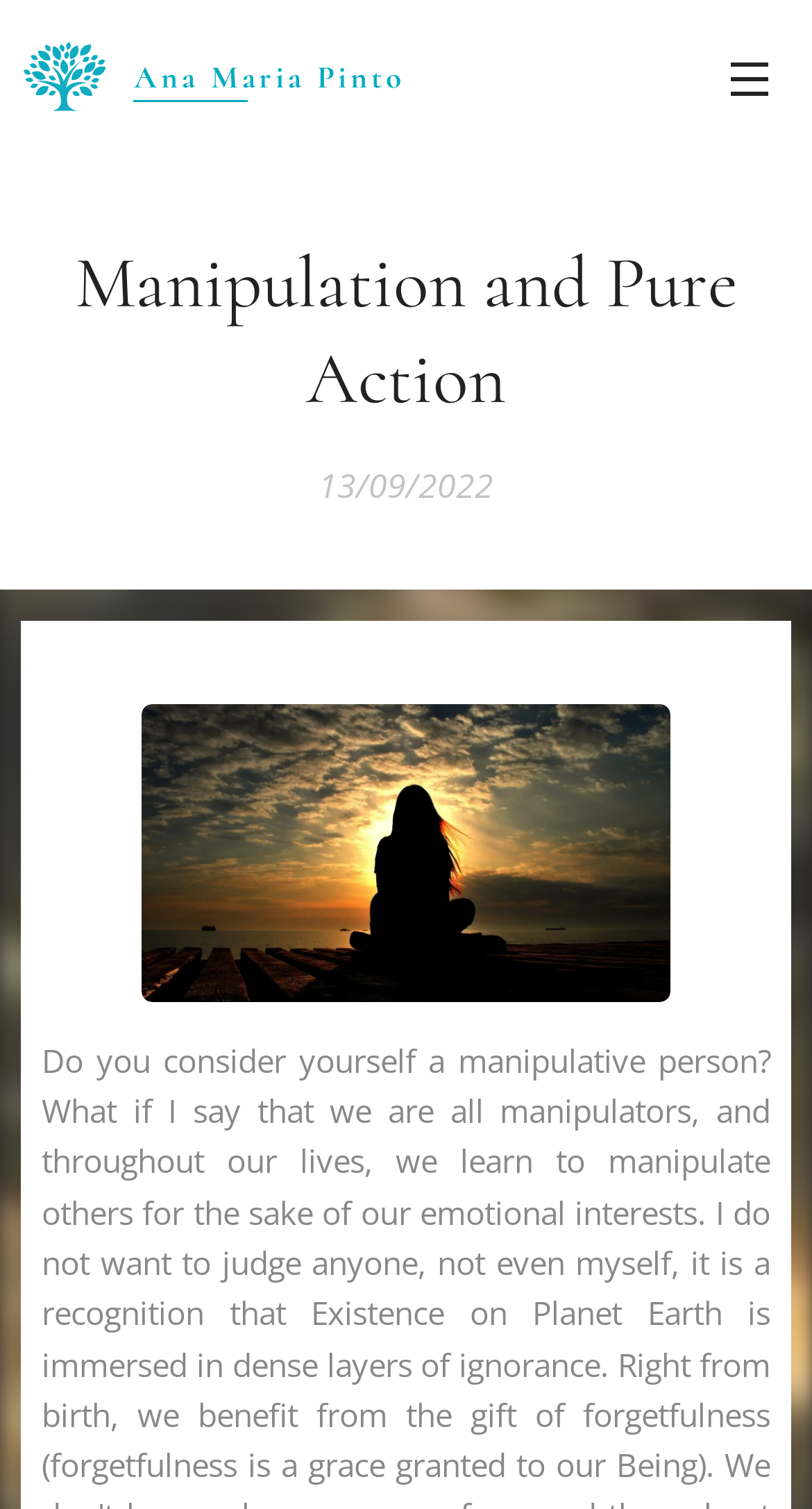Provide your answer in one word or a succinct phrase for the question: 
Who is the author of the webpage?

Ana Maria Pinto